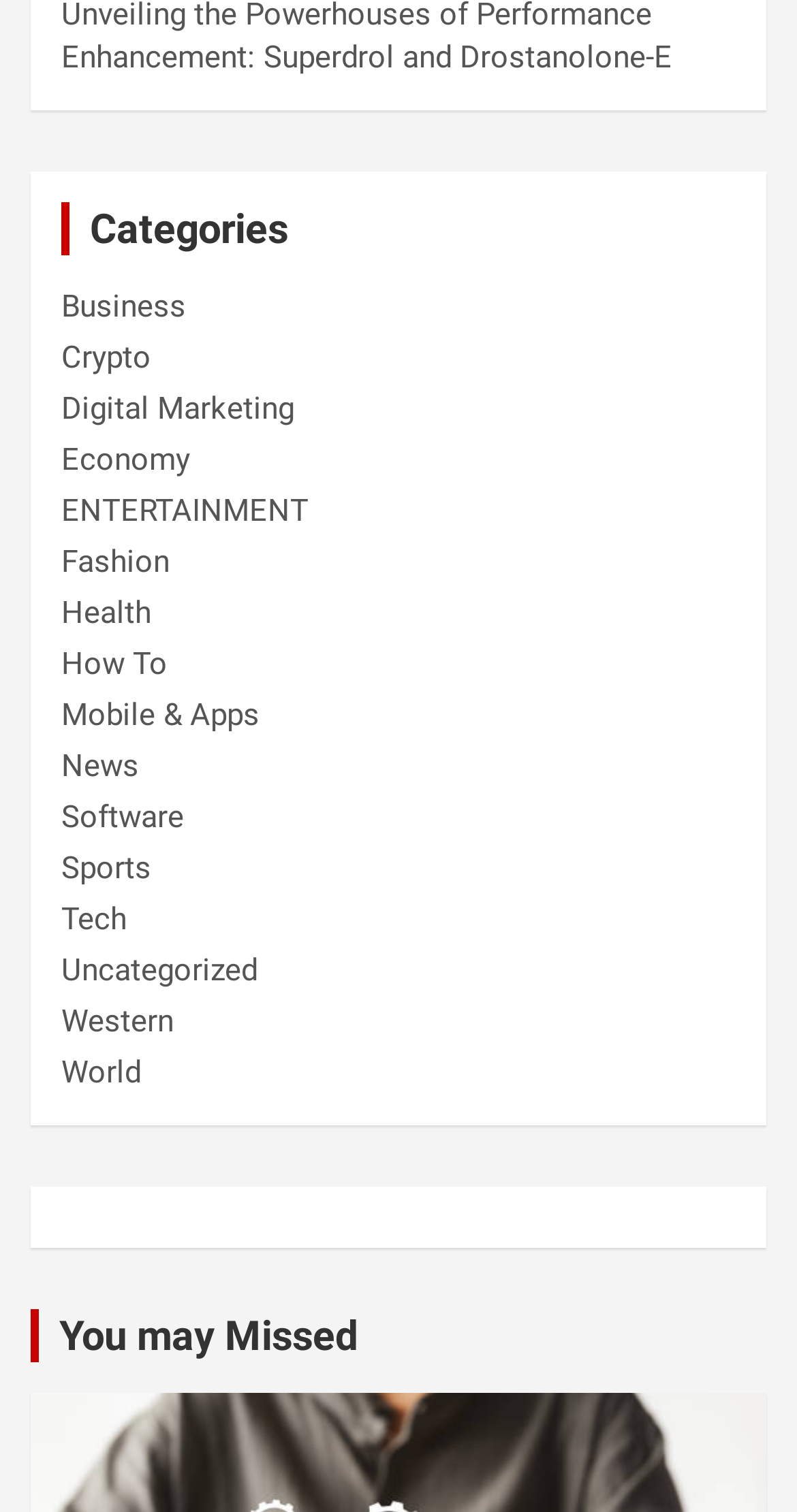Answer briefly with one word or phrase:
Is there a category for Sports?

Yes